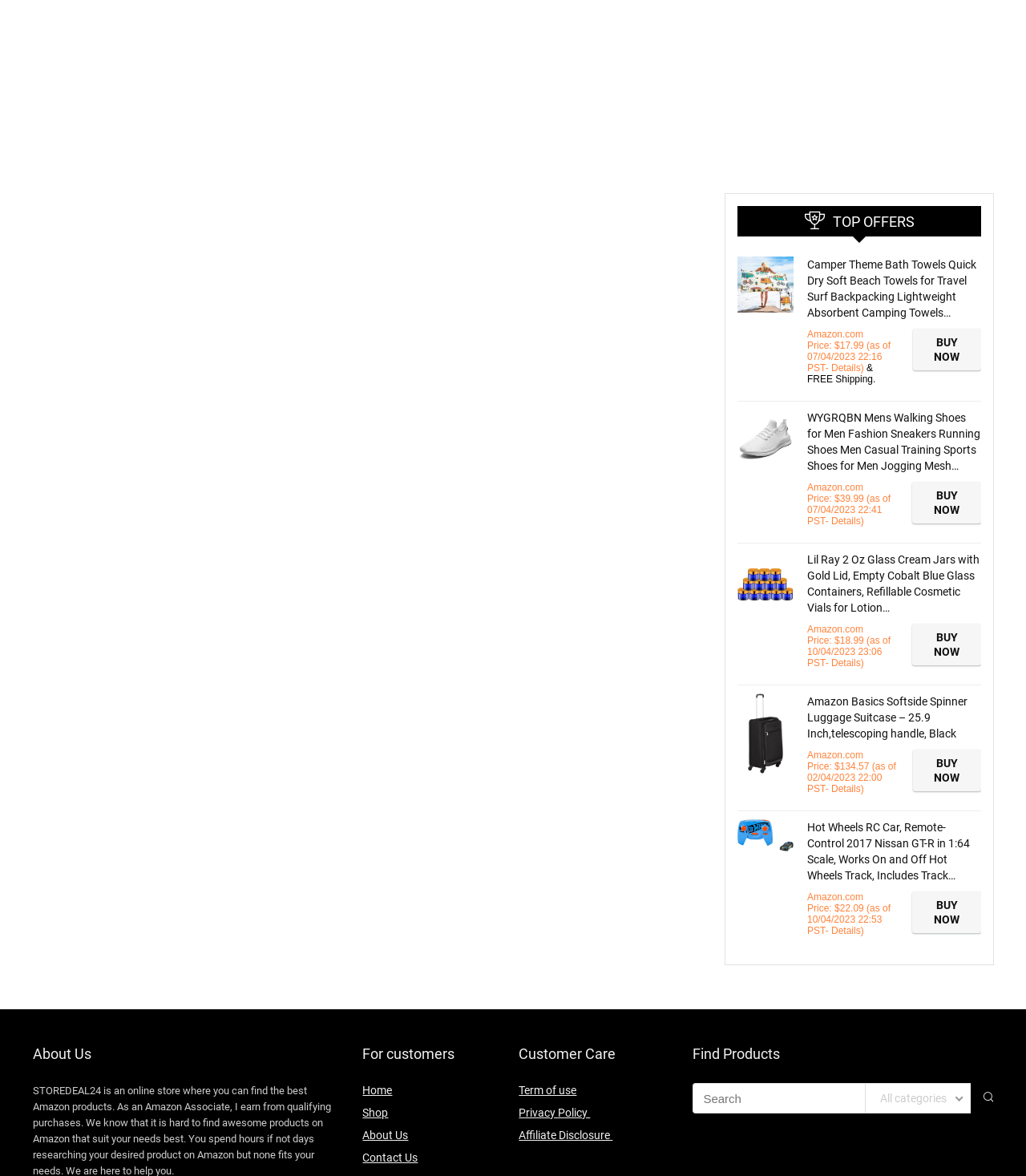Please determine the bounding box coordinates of the area that needs to be clicked to complete this task: 'Search for products'. The coordinates must be four float numbers between 0 and 1, formatted as [left, top, right, bottom].

[0.675, 0.921, 0.968, 0.947]